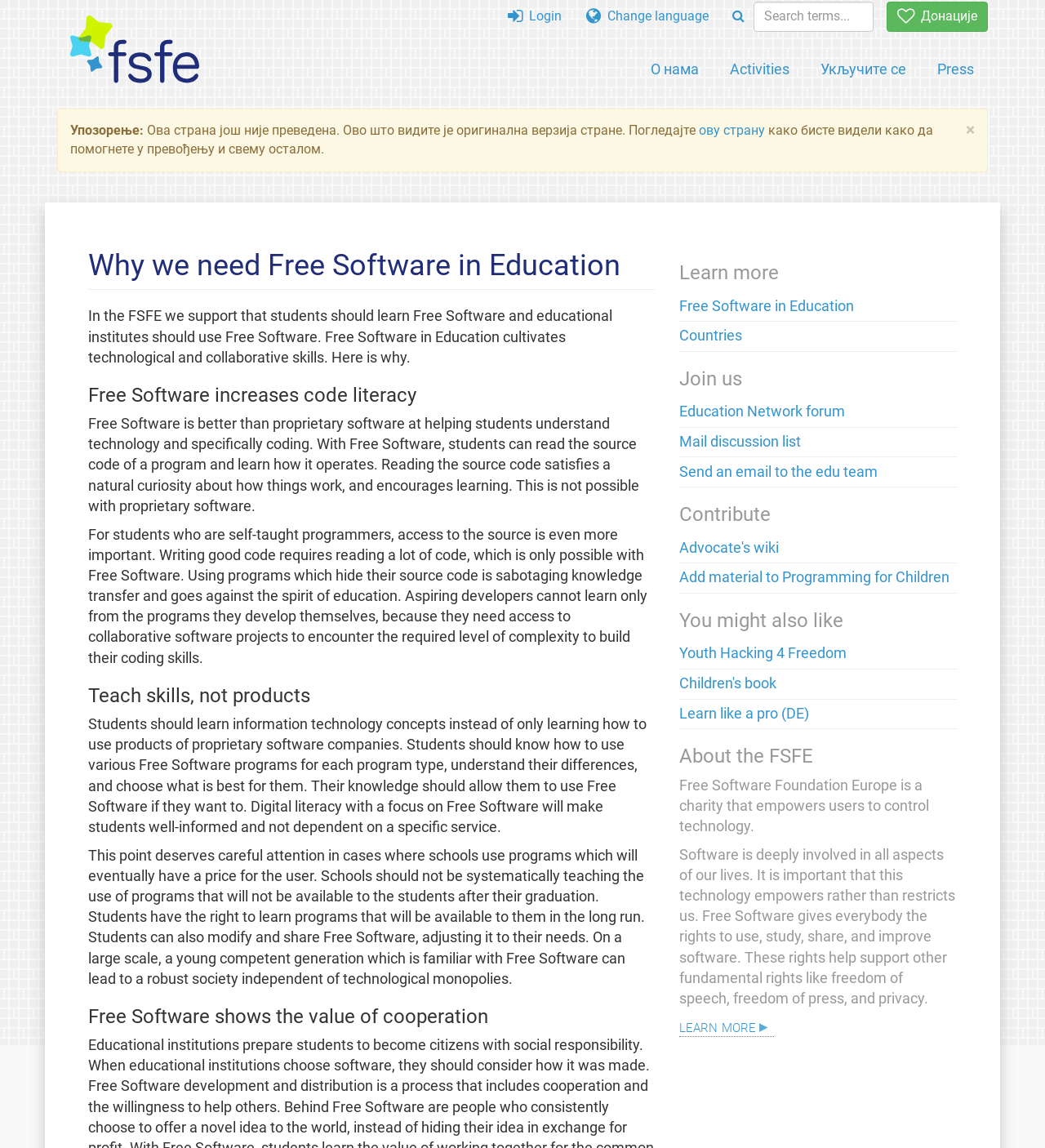What is the focus of digital literacy in the FSFE?
Look at the webpage screenshot and answer the question with a detailed explanation.

The webpage emphasizes that digital literacy should focus on Free Software, enabling students to use various Free Software programs and understand their differences, rather than being dependent on specific proprietary software products.